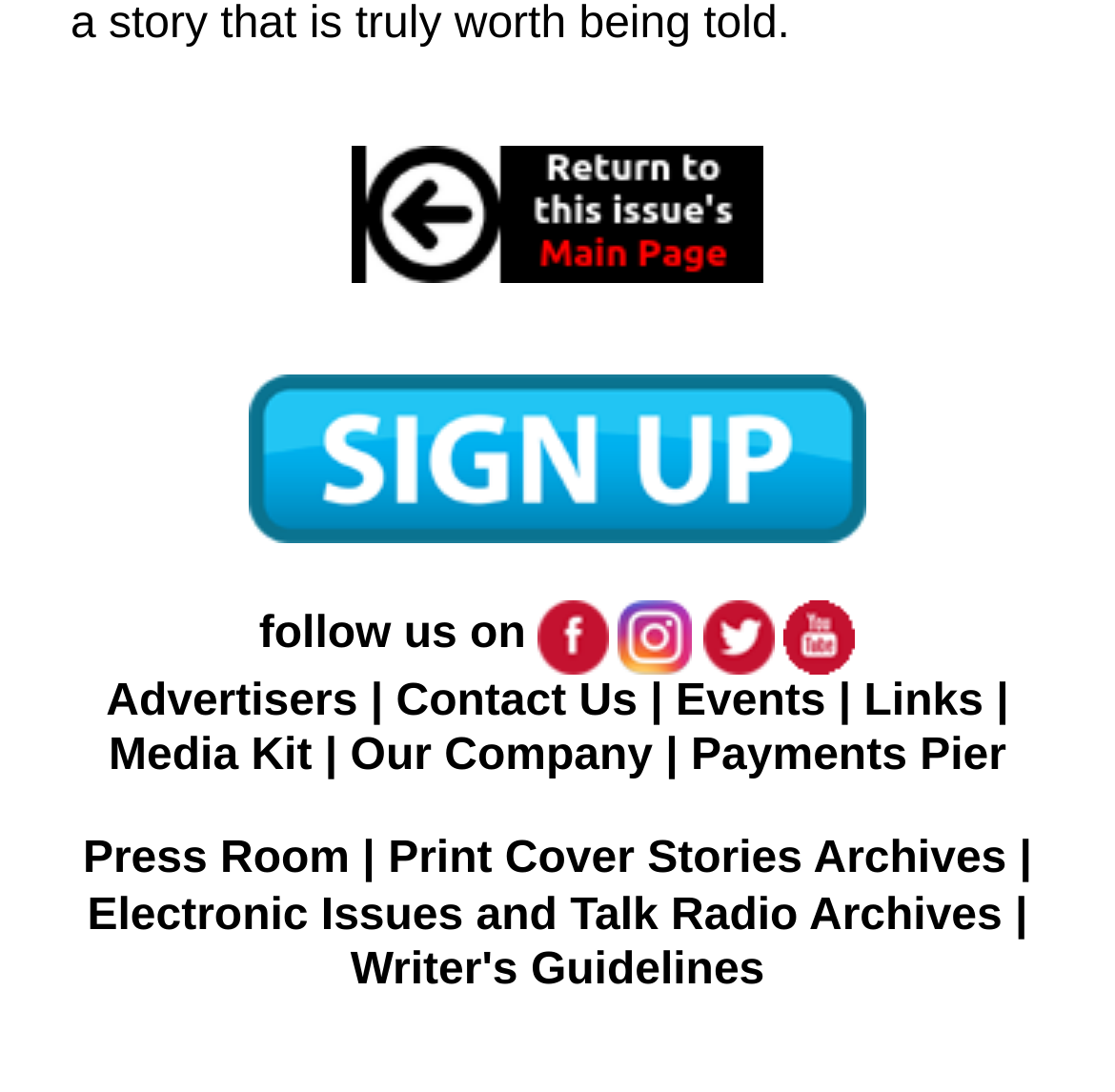Bounding box coordinates must be specified in the format (top-left x, top-left y, bottom-right x, bottom-right y). All values should be floating point numbers between 0 and 1. What are the bounding box coordinates of the UI element described as: Press Room

[0.074, 0.764, 0.314, 0.809]